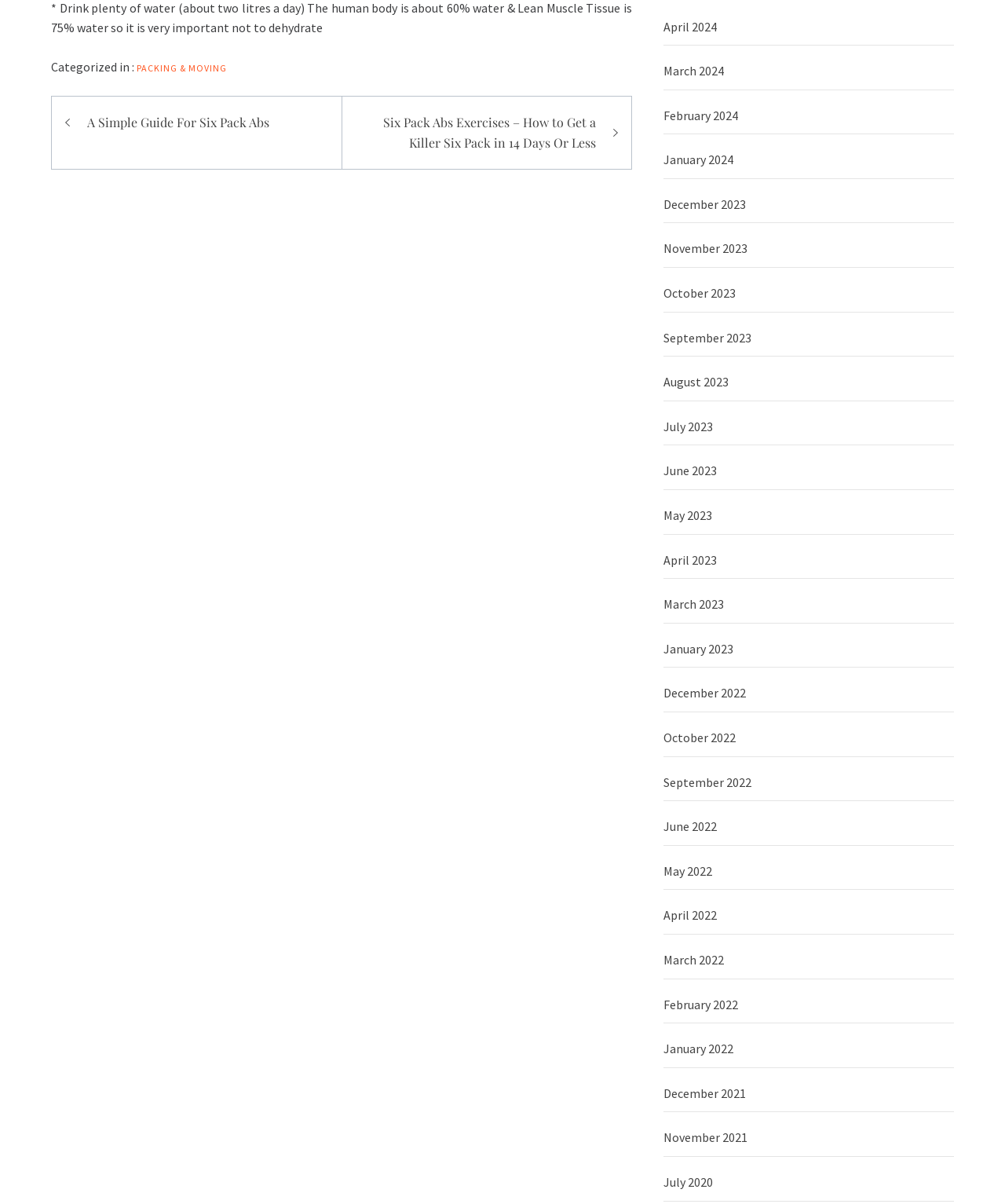Specify the bounding box coordinates of the element's area that should be clicked to execute the given instruction: "Explore posts from January 2022". The coordinates should be four float numbers between 0 and 1, i.e., [left, top, right, bottom].

[0.66, 0.857, 0.949, 0.887]